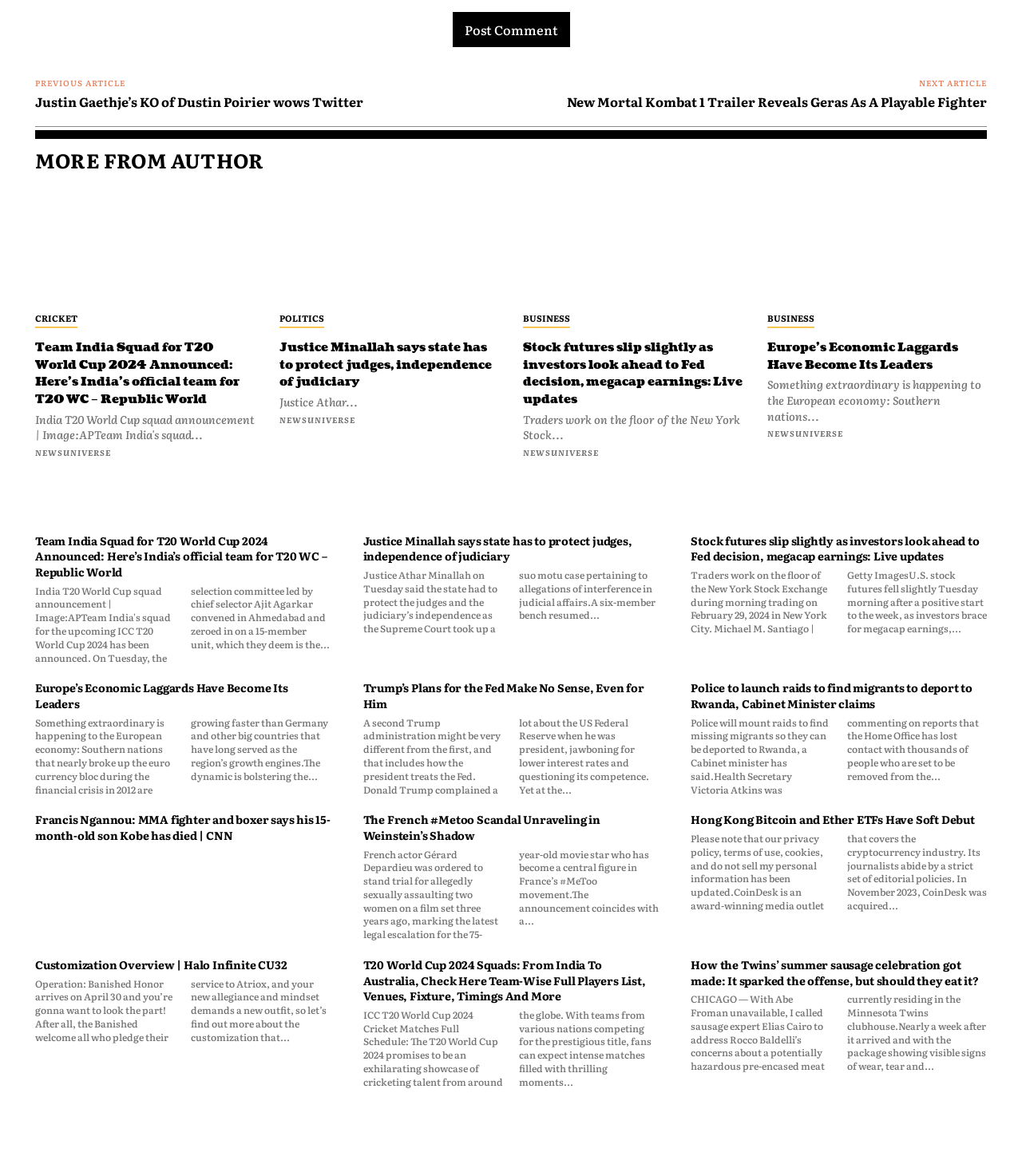Please find and report the bounding box coordinates of the element to click in order to perform the following action: "Click the 'Post Comment' button". The coordinates should be expressed as four float numbers between 0 and 1, in the format [left, top, right, bottom].

[0.443, 0.01, 0.557, 0.04]